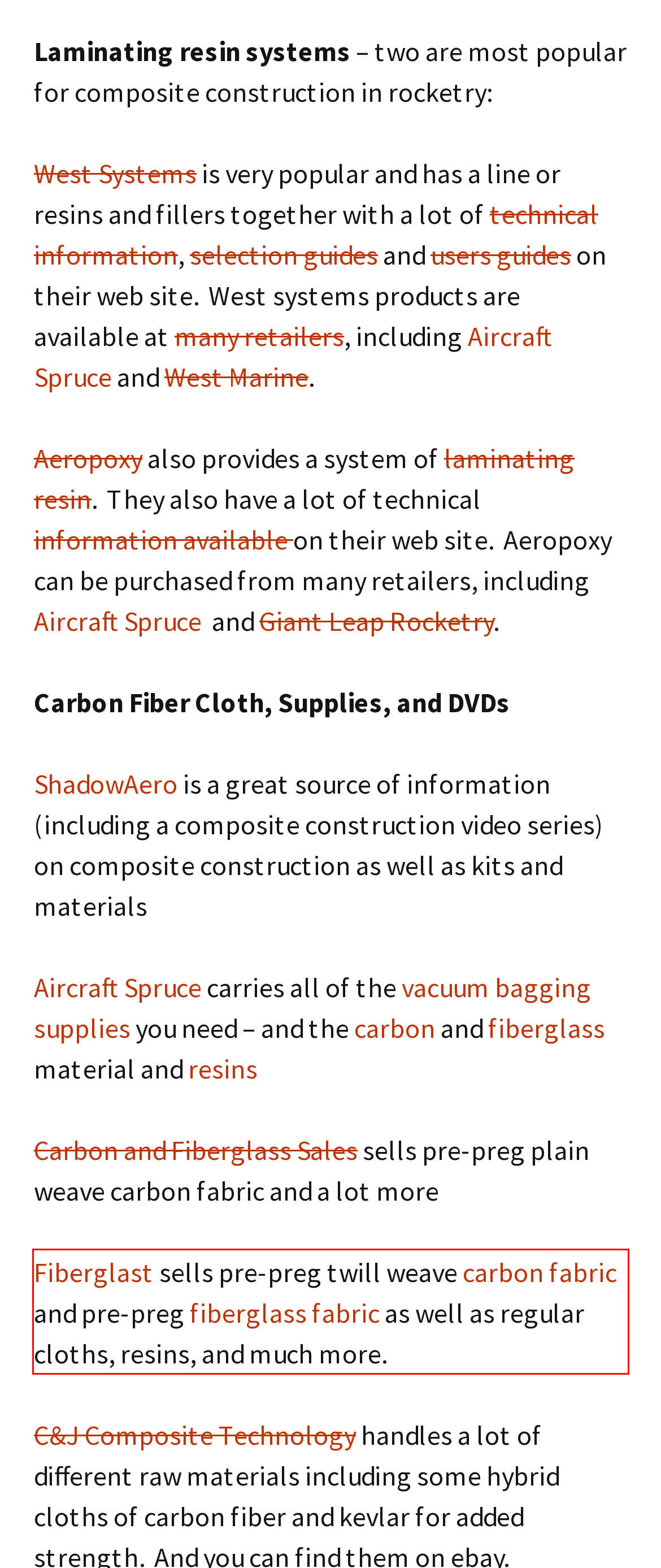Within the screenshot of a webpage, identify the red bounding box and perform OCR to capture the text content it contains.

Fiberglast sells pre-preg twill weave carbon fabric and pre-preg fiberglass fabric as well as regular cloths, resins, and much more.